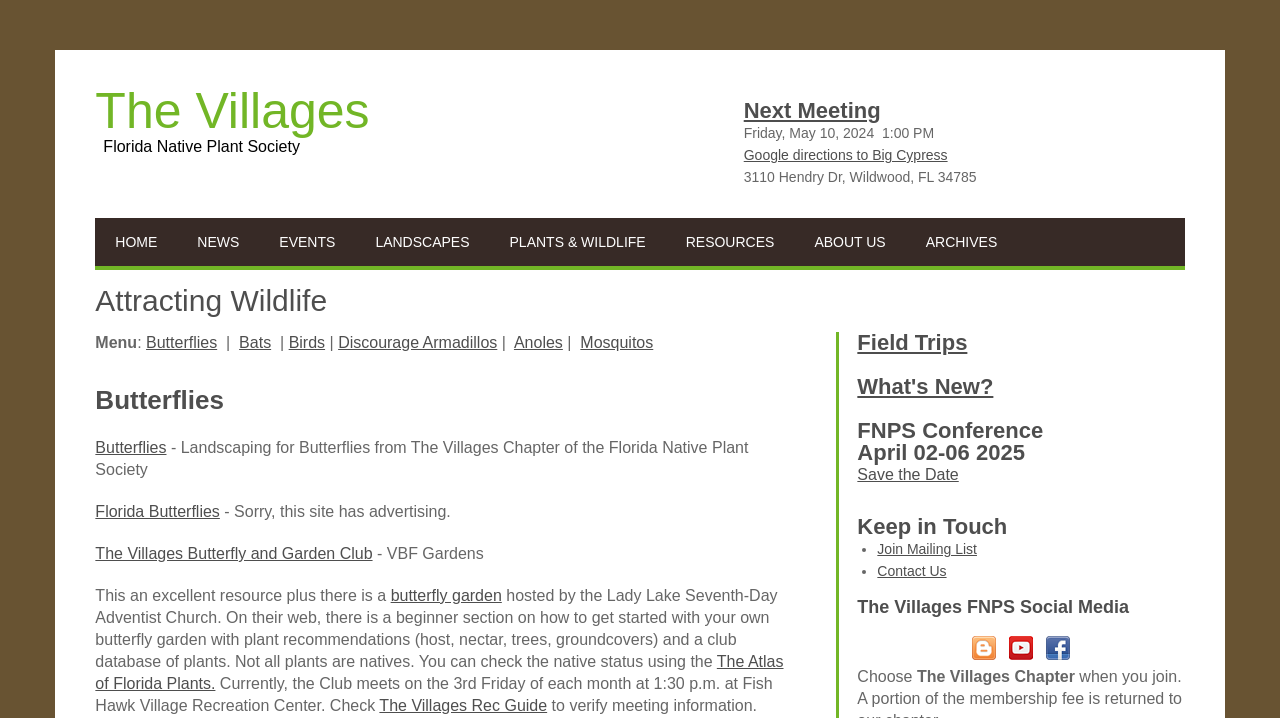Describe the webpage in detail, including text, images, and layout.

The webpage is about attracting wildlife, specifically birds, bats, and butterflies, in The Villages, Florida. At the top, there is a link to "The Villages" and a static text "Florida Native Plant Society". Below that, there is a section about the next meeting, which includes a link to "Next Meeting", the date and time of the meeting, and a link to Google directions to the meeting location.

On the left side of the page, there is a navigation menu with links to different sections, including "HOME", "NEWS", "EVENTS", "LANDSCAPES", "PLANTS & WILDLIFE", "RESOURCES", "ABOUT US", and "ARCHIVES".

The main content of the page is divided into sections, each with a heading. The first section is about attracting wildlife, and it includes links to different types of wildlife, such as butterflies, bats, and birds. Below that, there is a section specifically about butterflies, which includes links to resources about landscaping for butterflies, a butterfly garden, and a club database of plants.

Further down the page, there are sections about field trips, what's new, a conference, and keeping in touch. The "Keep in Touch" section includes links to join a mailing list and contact the organization. The final section is about The Villages FNPS social media, which includes links to YouTube, Facebook, and a blog called "Jo's Yard".

Throughout the page, there are various links and resources provided to help users attract wildlife and learn more about the topic.